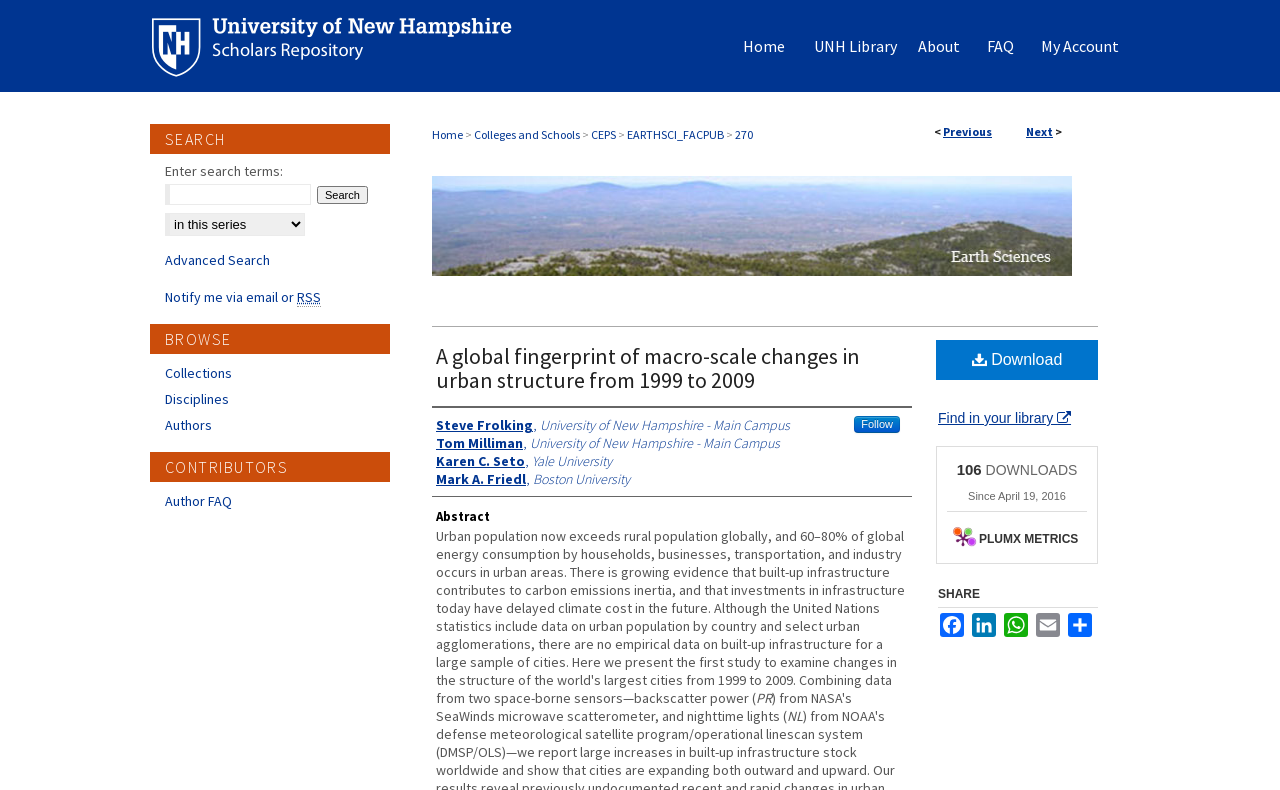Please find the bounding box for the UI component described as follows: "about Nickandmore!".

None